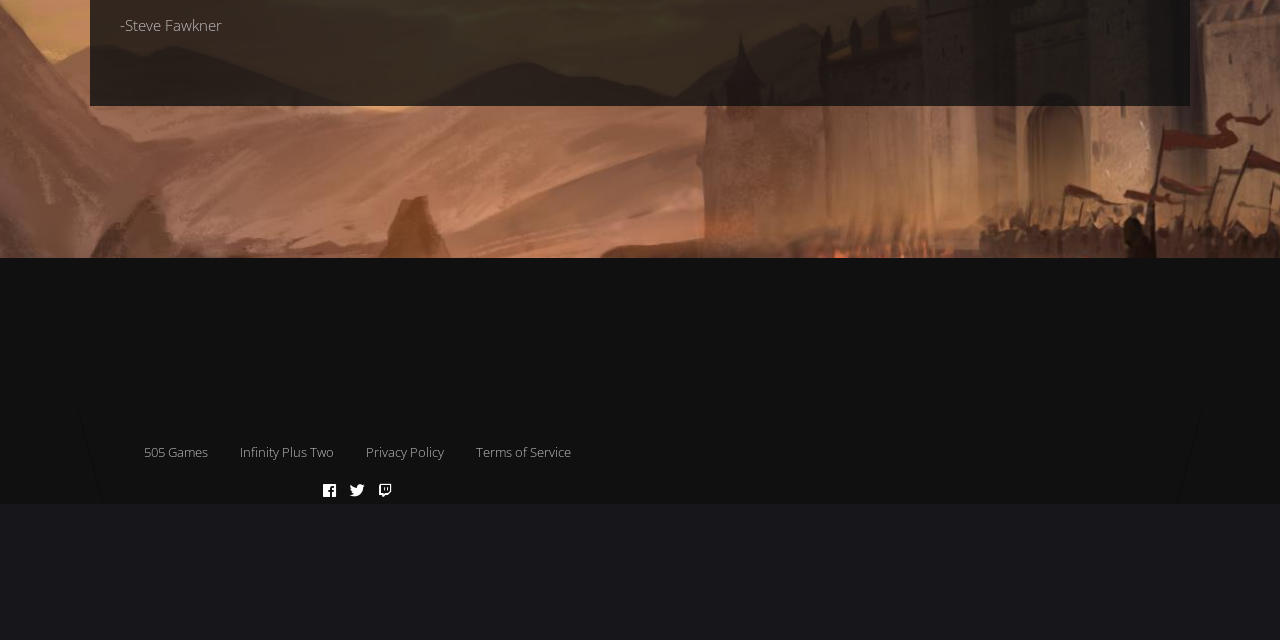Give the bounding box coordinates for the element described as: "Terms of Service".

[0.372, 0.693, 0.446, 0.721]